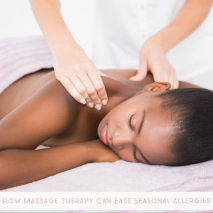Provide an in-depth description of all elements within the image.

The image depicts a soothing massage therapy session, highlighting the benefits of massage in alleviating seasonal allergies. A skilled therapist's hand applies gentle pressure on the back of a relaxed individual, who lies face down on a soft, light-colored towel. The tranquil atmosphere suggests a peaceful escape, ideal for addressing the stress and discomfort associated with allergies. Text at the bottom reads, "How Massage Therapy Can Ease Seasonal Allergies," emphasizing the therapeutic approach to symptom relief. This image conveys a message of wellness and relaxation, integral to the practice of massage therapy.